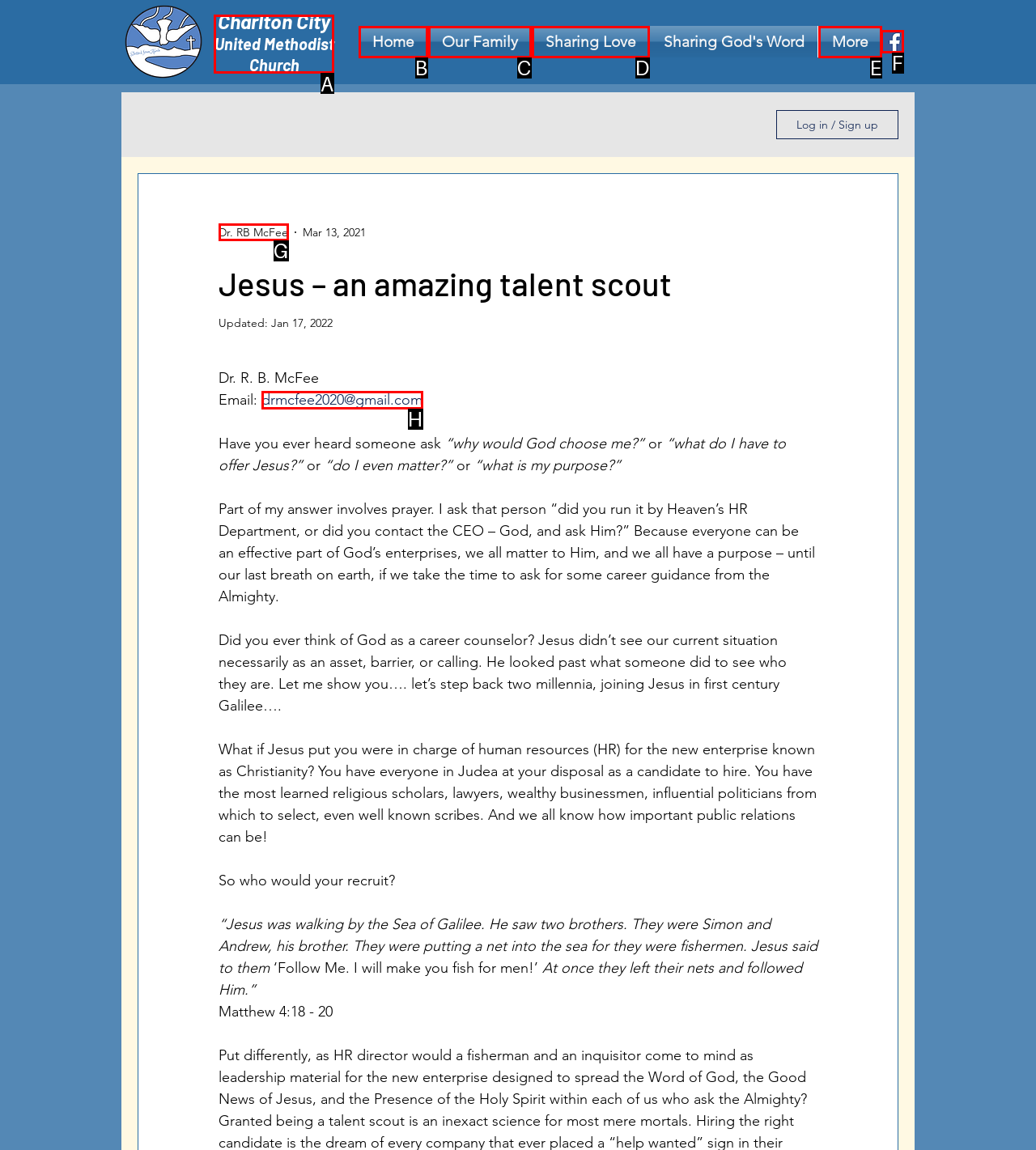Identify the letter of the UI element you need to select to accomplish the task: Click the Charlton City United Methodist Church link.
Respond with the option's letter from the given choices directly.

A